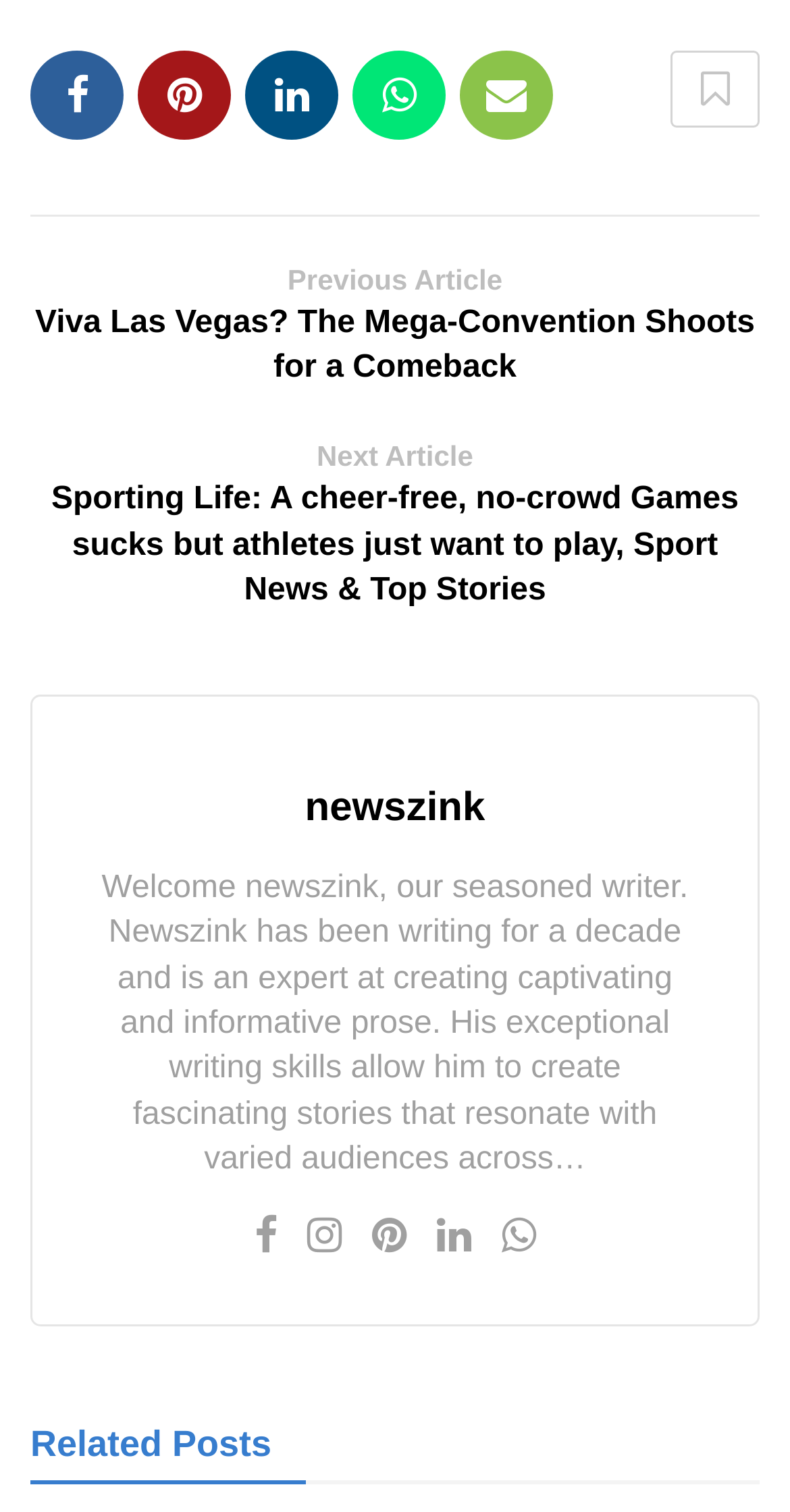What is the title of the previous article?
Using the information from the image, answer the question thoroughly.

The answer can be found in the link element with the heading 'Viva Las Vegas? The Mega-Convention Shoots for a Comeback', which is located in the footer section.